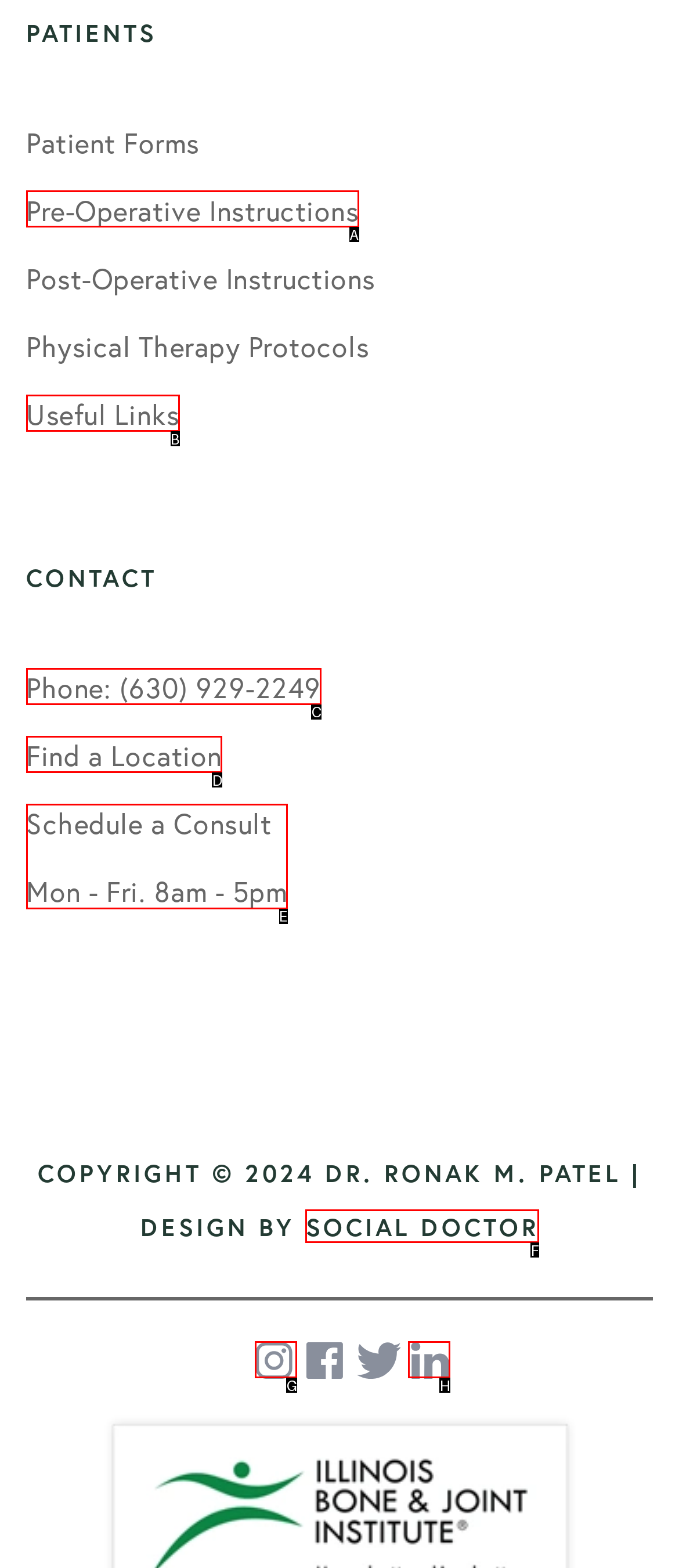Choose the UI element that best aligns with the description: Social Doctor
Respond with the letter of the chosen option directly.

F